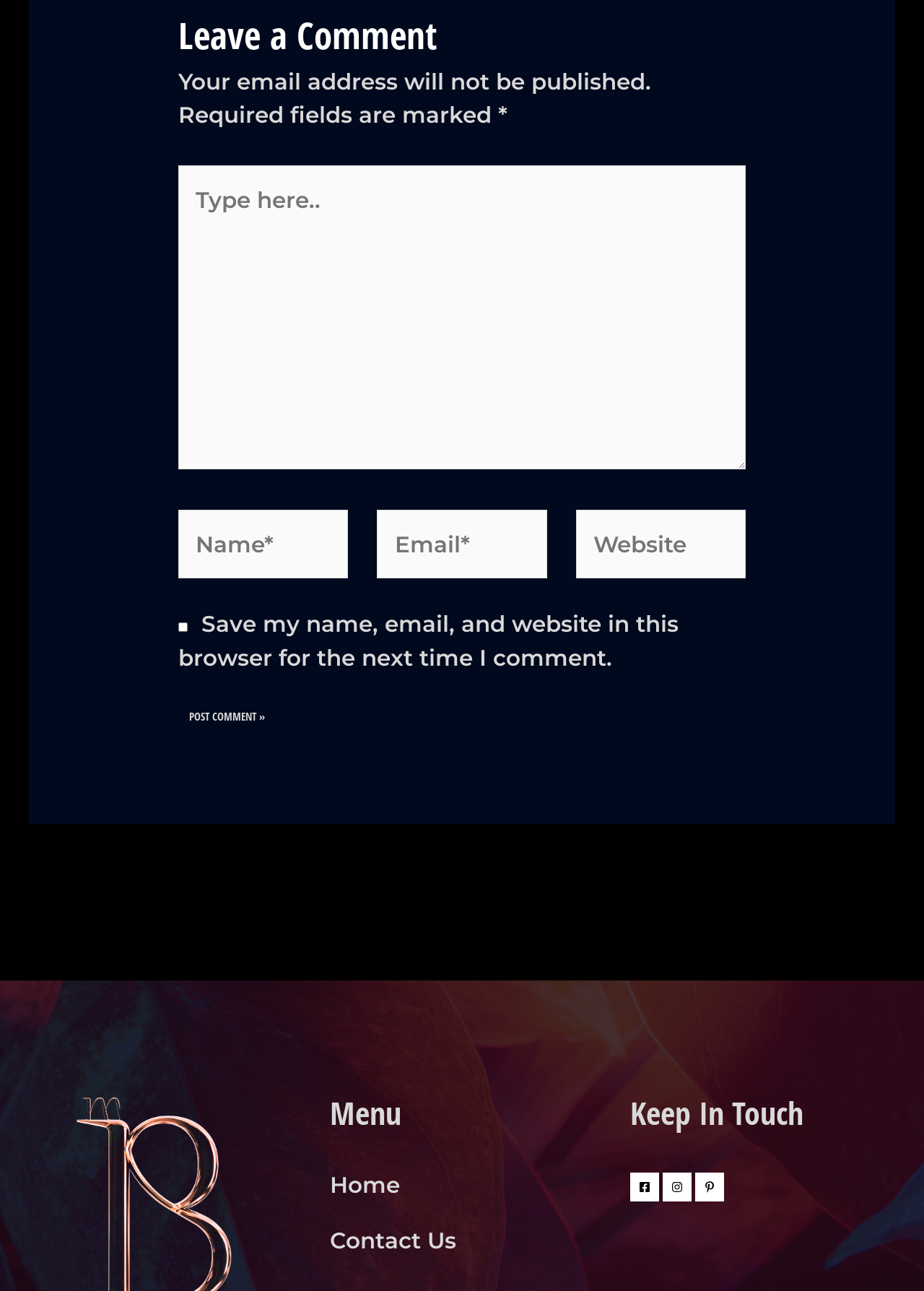Using the information from the screenshot, answer the following question thoroughly:
What is the button 'Post Comment »' used for?

The button 'Post Comment »' is located below the comment text box and other input fields. Its presence and label suggest that it is used to submit the user's comment.